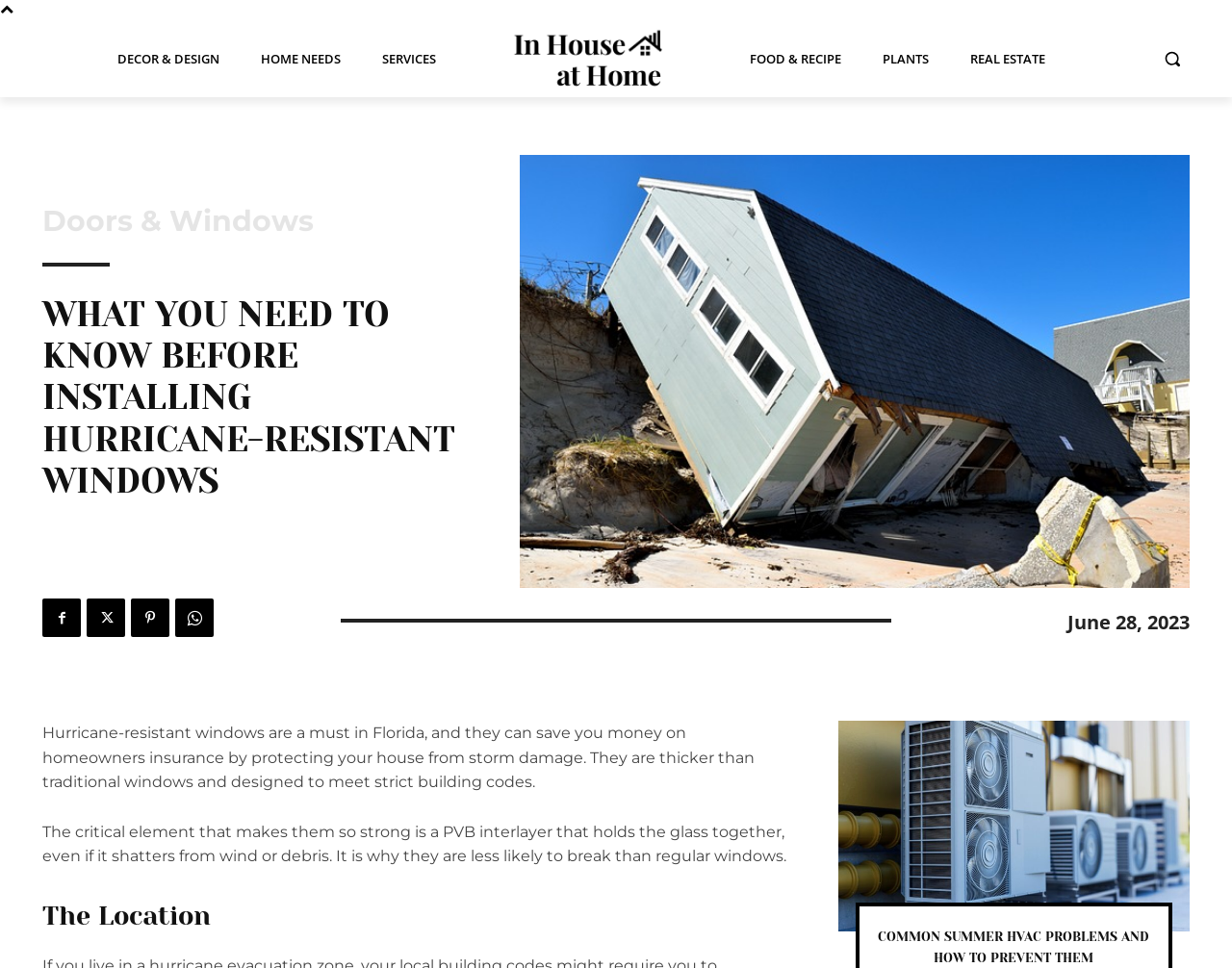Please pinpoint the bounding box coordinates for the region I should click to adhere to this instruction: "Search for something".

[0.937, 0.043, 0.966, 0.079]